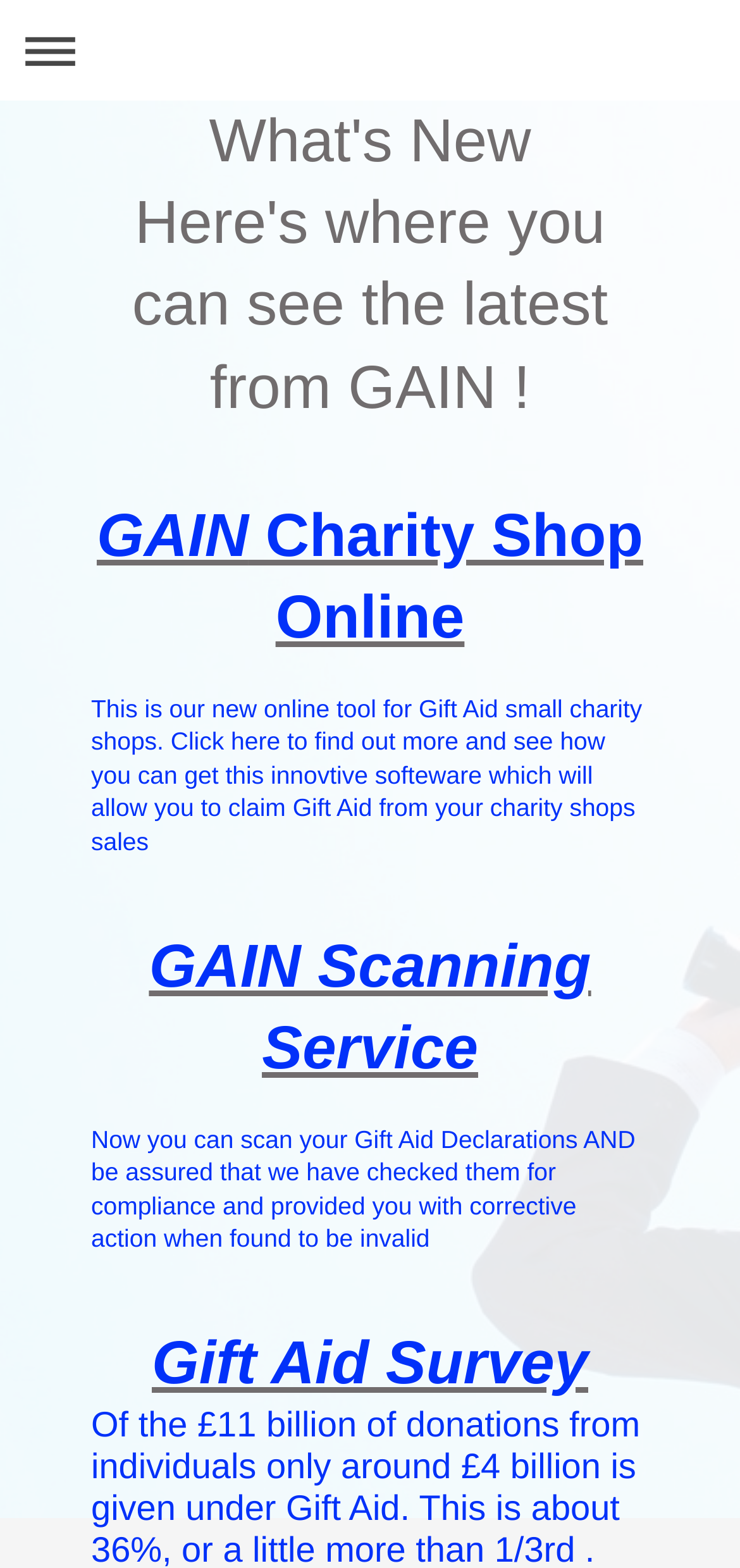Answer the question in a single word or phrase:
What is the name of the charity shop online tool?

GAIN Charity Shop Online